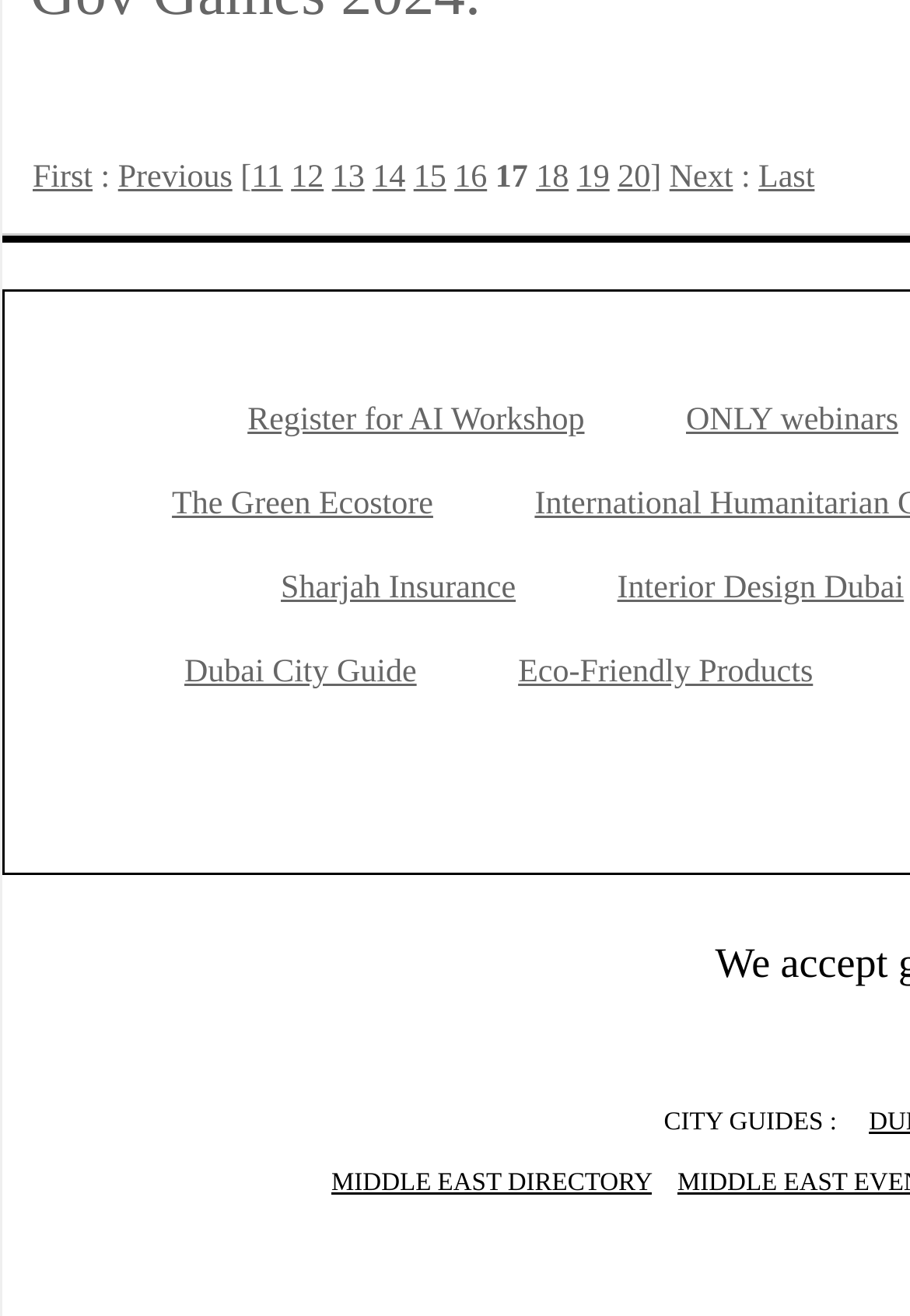Identify the bounding box coordinates of the element to click to follow this instruction: 'visit The Green Ecostore'. Ensure the coordinates are four float values between 0 and 1, provided as [left, top, right, bottom].

[0.189, 0.371, 0.476, 0.397]